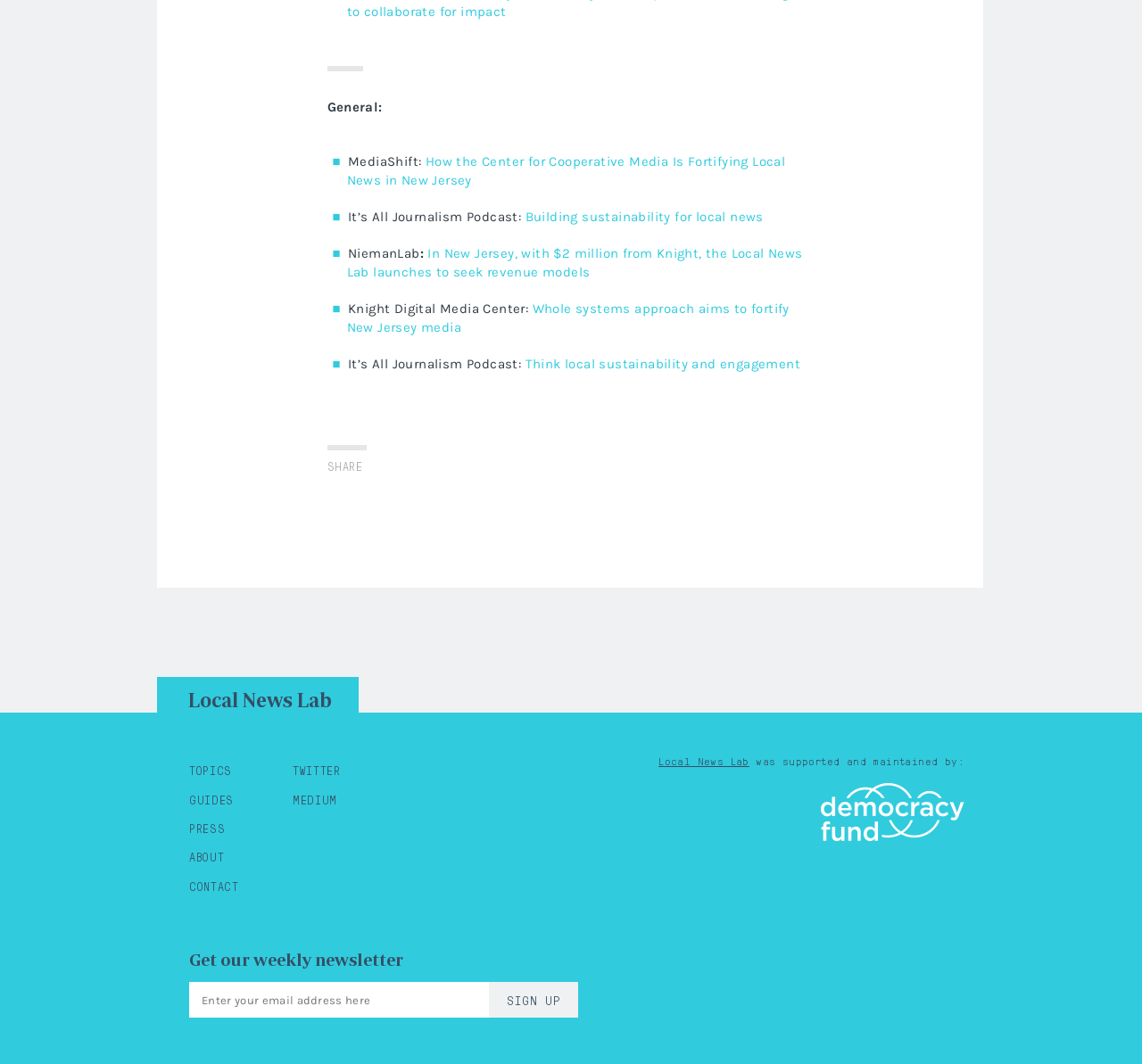Please determine the bounding box coordinates for the element that should be clicked to follow these instructions: "Click on 'In New Jersey, with $2 million from Knight, the Local News Lab launches to seek revenue models'".

[0.304, 0.23, 0.703, 0.263]